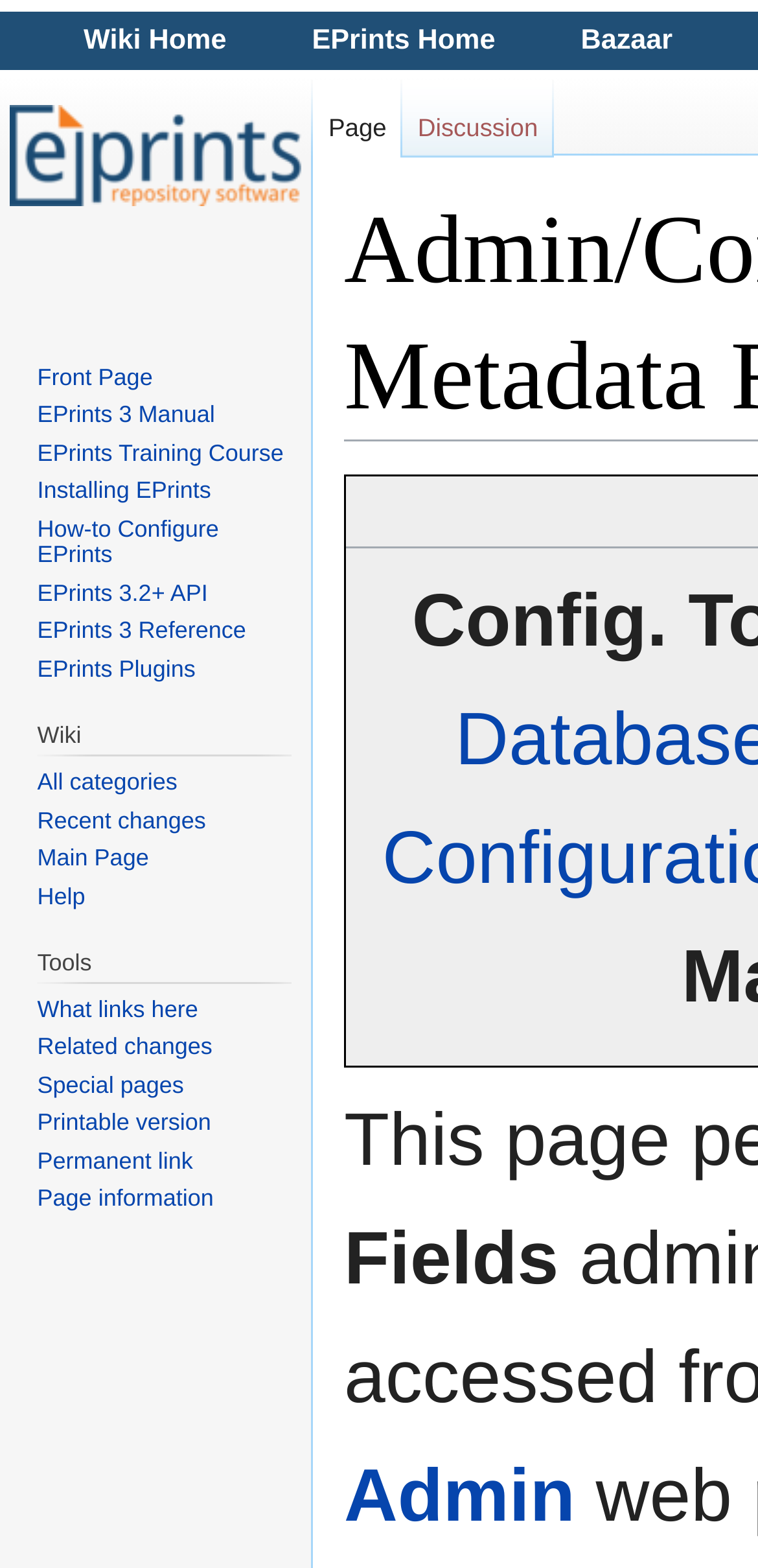Please identify the bounding box coordinates of the element I should click to complete this instruction: 'visit the main page'. The coordinates should be given as four float numbers between 0 and 1, like this: [left, top, right, bottom].

[0.0, 0.0, 0.41, 0.198]